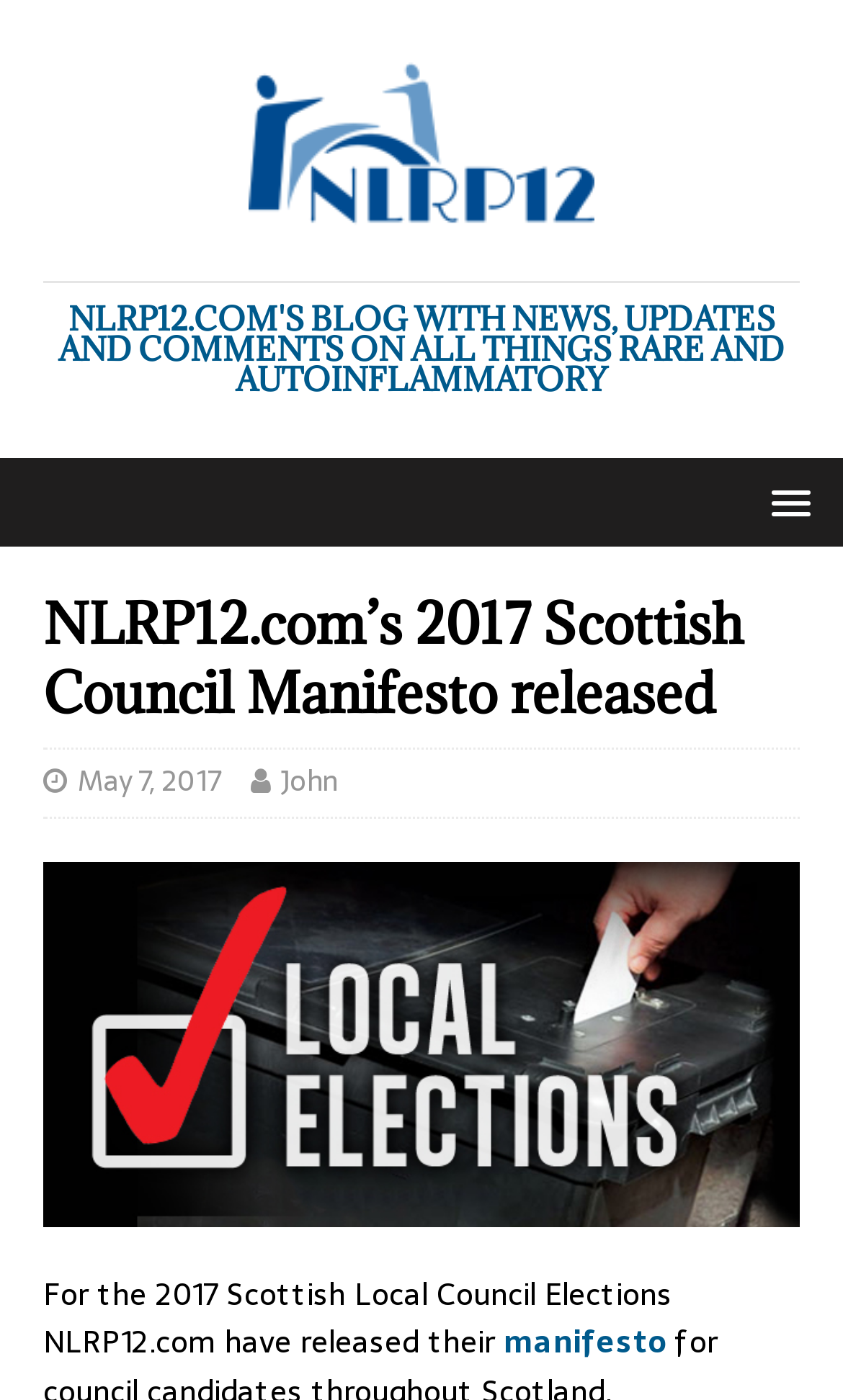Who is the author of the manifesto?
Please interpret the details in the image and answer the question thoroughly.

I found the answer by looking at the link with the text 'John' which is located near the heading 'NLRP12.com’s 2017 Scottish Council Manifesto released' and the date 'May 7, 2017', indicating that John is the author of the manifesto.